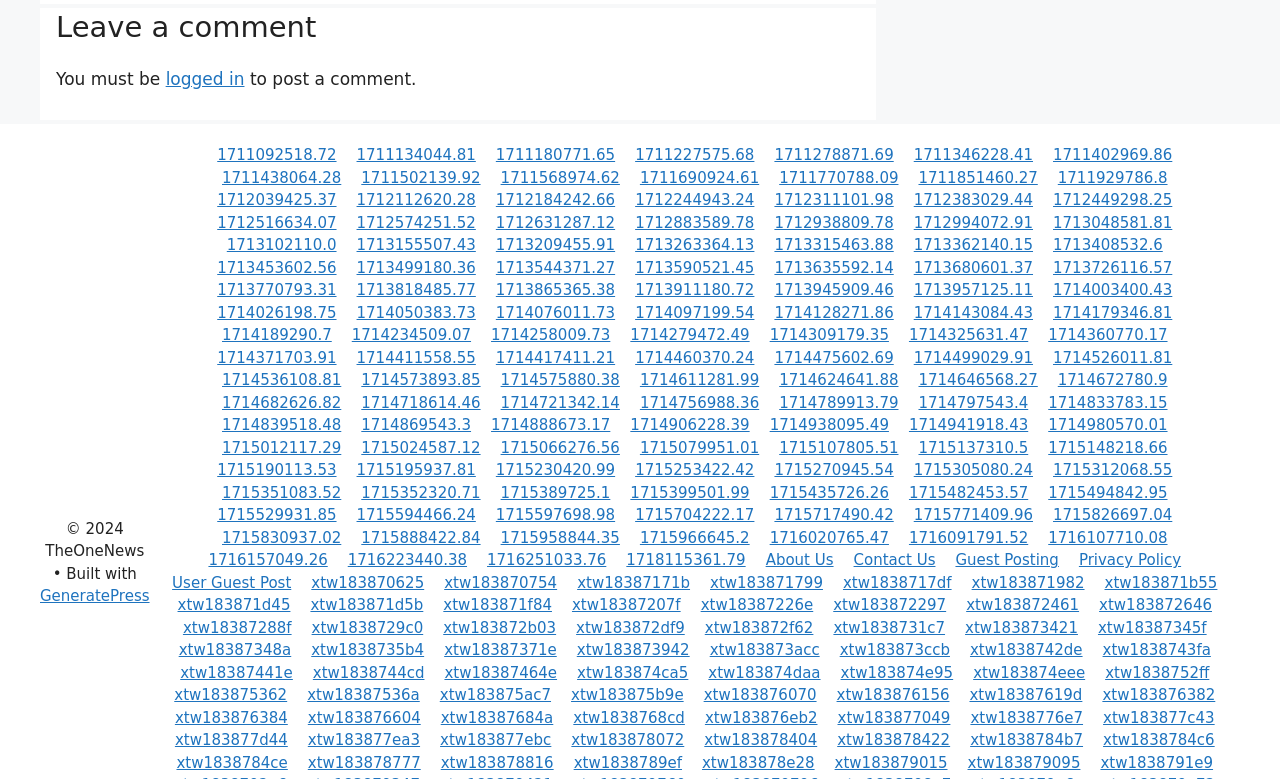Find the bounding box coordinates for the element that must be clicked to complete the instruction: "View post 1711180771.65". The coordinates should be four float numbers between 0 and 1, indicated as [left, top, right, bottom].

[0.387, 0.188, 0.481, 0.211]